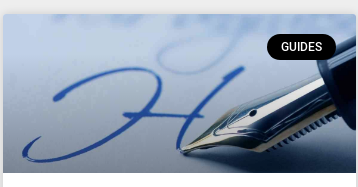Give a detailed account of the elements present in the image.

The image features a close-up of a fountain pen poised delicately above a handwritten letter 'H' in an elegant, flowing style. The nib of the pen gleams with a polished finish, showcasing its intricate design, while the blue ink creates a striking contrast against the light background, enhancing the artistry of handwriting. Accompanying the image is a bold, black button labeled "GUIDES," indicating that this visual is part of a resource focused on writing techniques or fountain pen use. This image serves to inspire and invite readers to explore further guides on mastering the art of writing with a fountain pen.